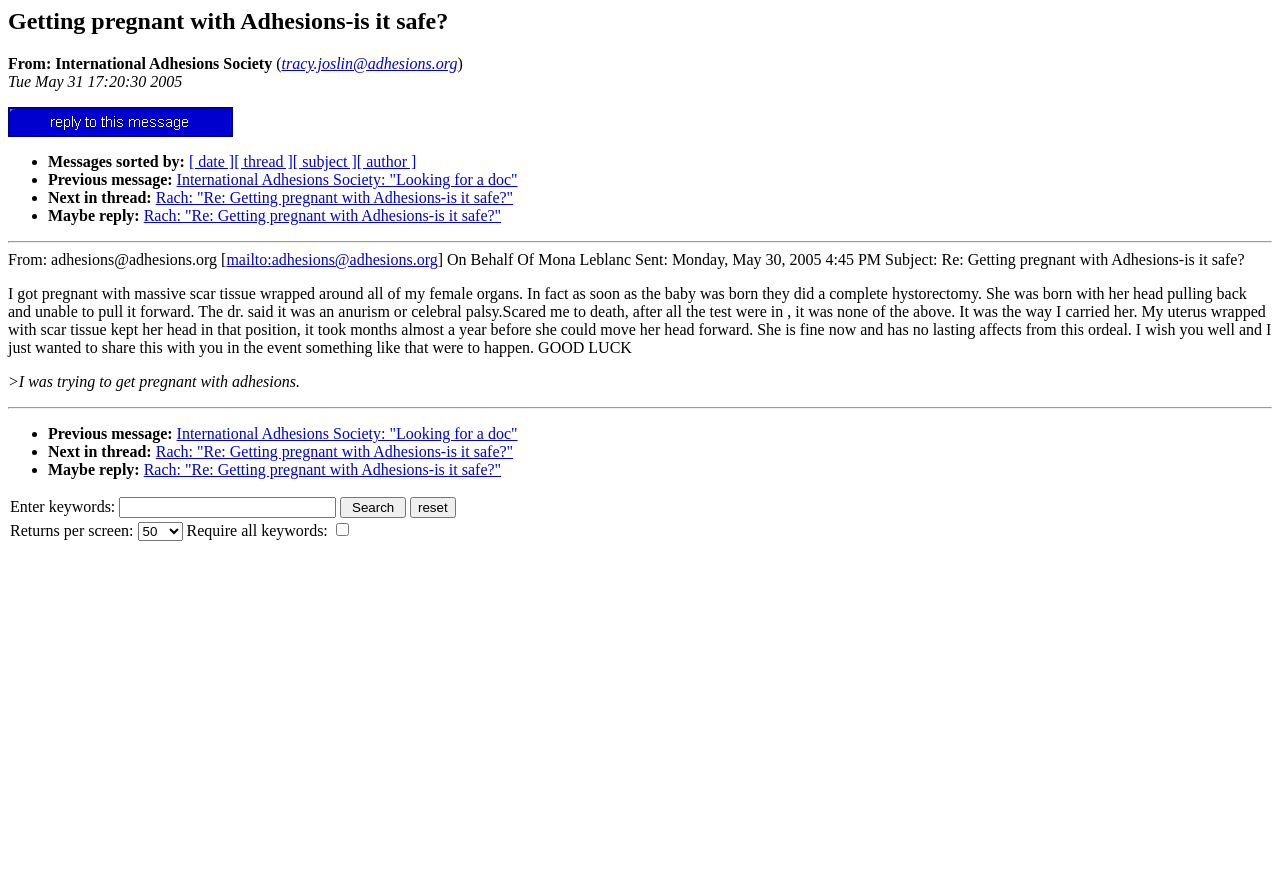Find and indicate the bounding box coordinates of the region you should select to follow the given instruction: "Search for keywords".

[0.093, 0.556, 0.263, 0.58]